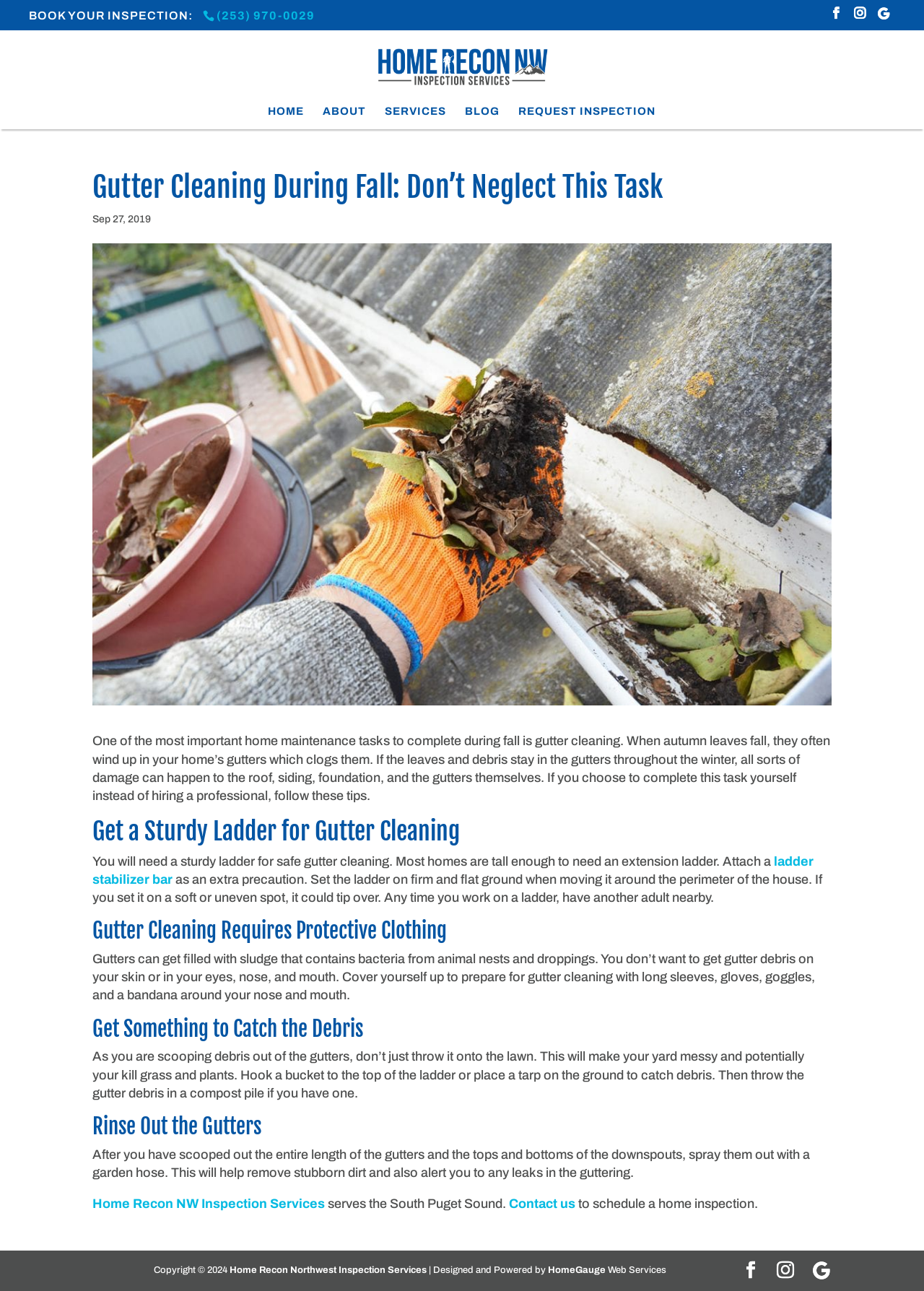Could you provide the bounding box coordinates for the portion of the screen to click to complete this instruction: "Visit the 'HOME' page"?

[0.289, 0.082, 0.329, 0.1]